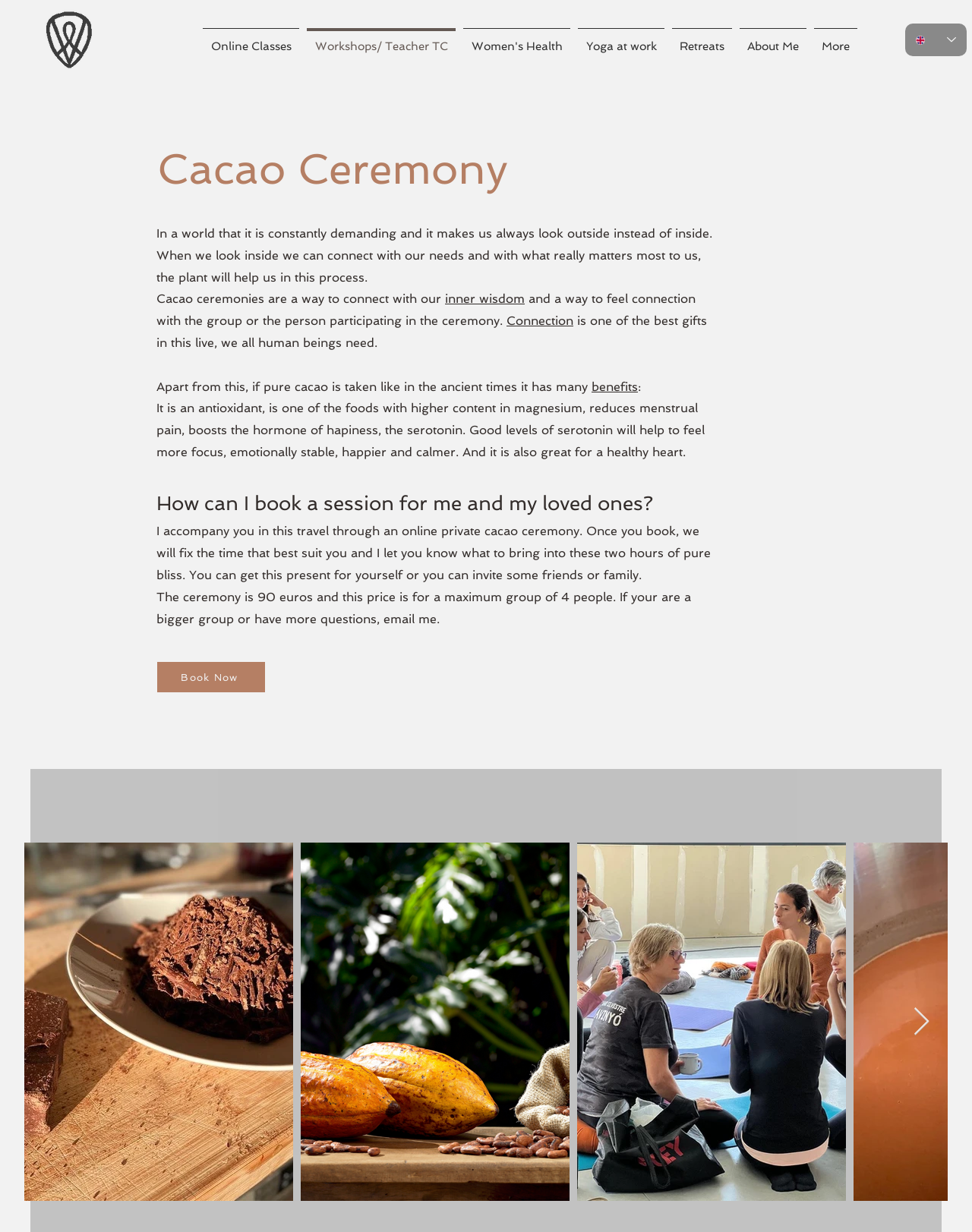Please locate the bounding box coordinates of the element's region that needs to be clicked to follow the instruction: "Click the LOGO-ISA-FINAL-transp_ICON-NEW.png link". The bounding box coordinates should be provided as four float numbers between 0 and 1, i.e., [left, top, right, bottom].

[0.038, 0.007, 0.105, 0.058]